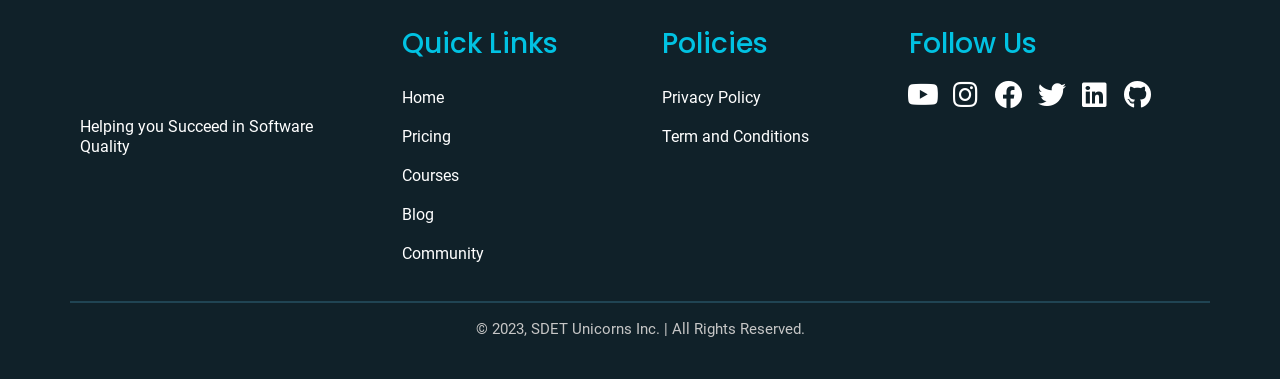What is the company name mentioned at the bottom?
Answer with a single word or phrase by referring to the visual content.

SDET Unicorns Inc.